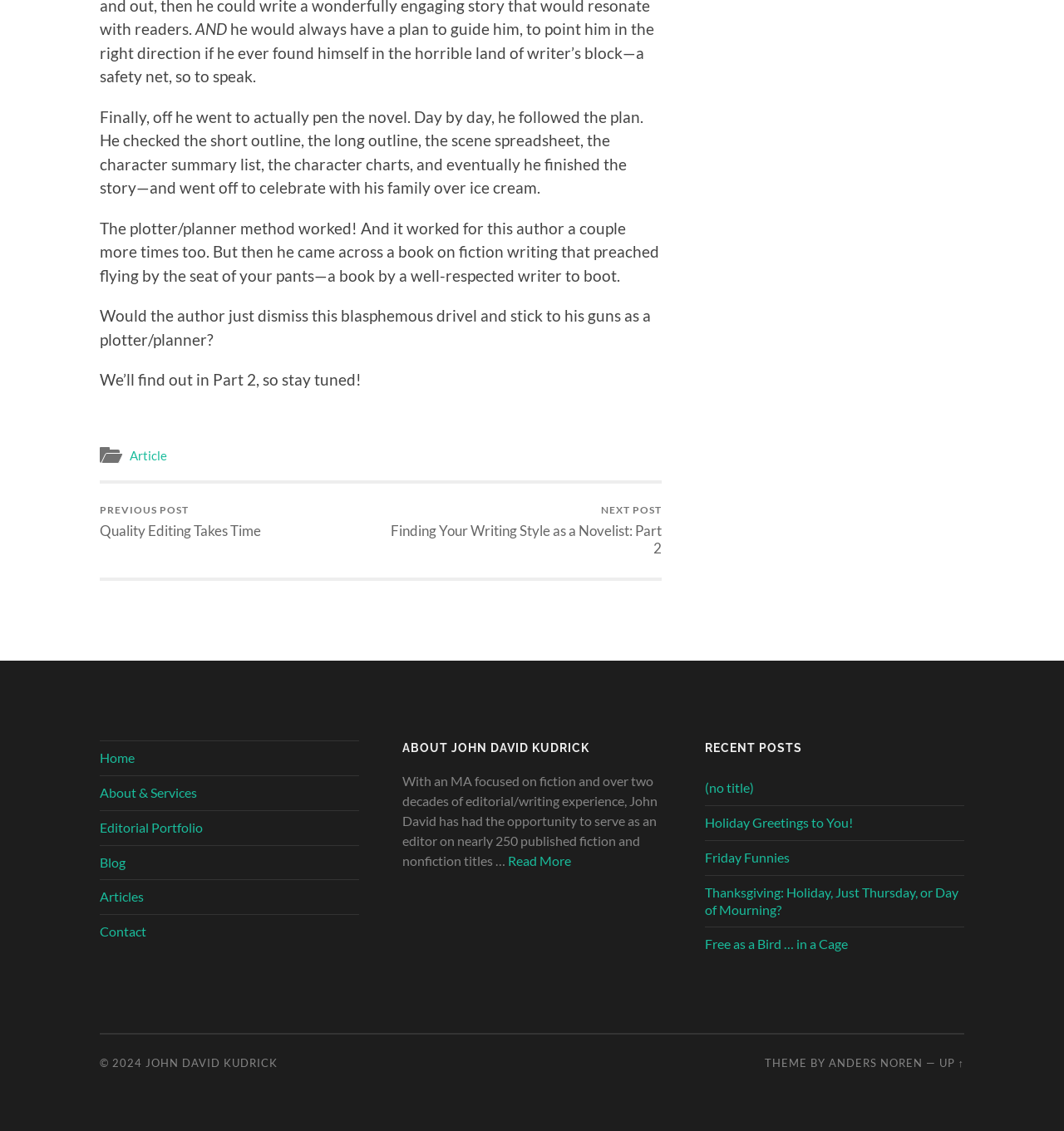What is the theme of the website by?
From the screenshot, provide a brief answer in one word or phrase.

Anders Noren